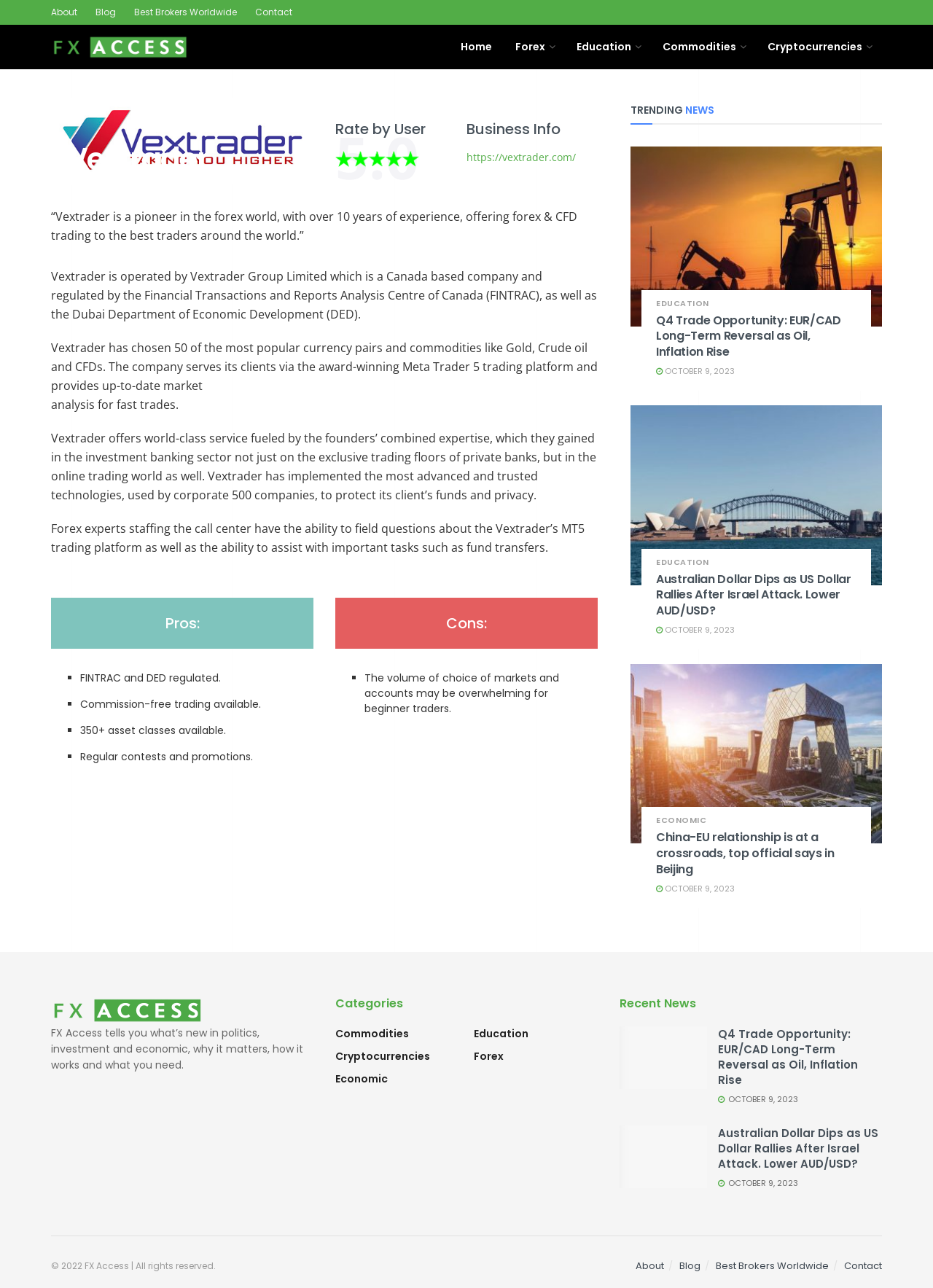Given the following UI element description: "October 9, 2023", find the bounding box coordinates in the webpage screenshot.

[0.703, 0.284, 0.788, 0.293]